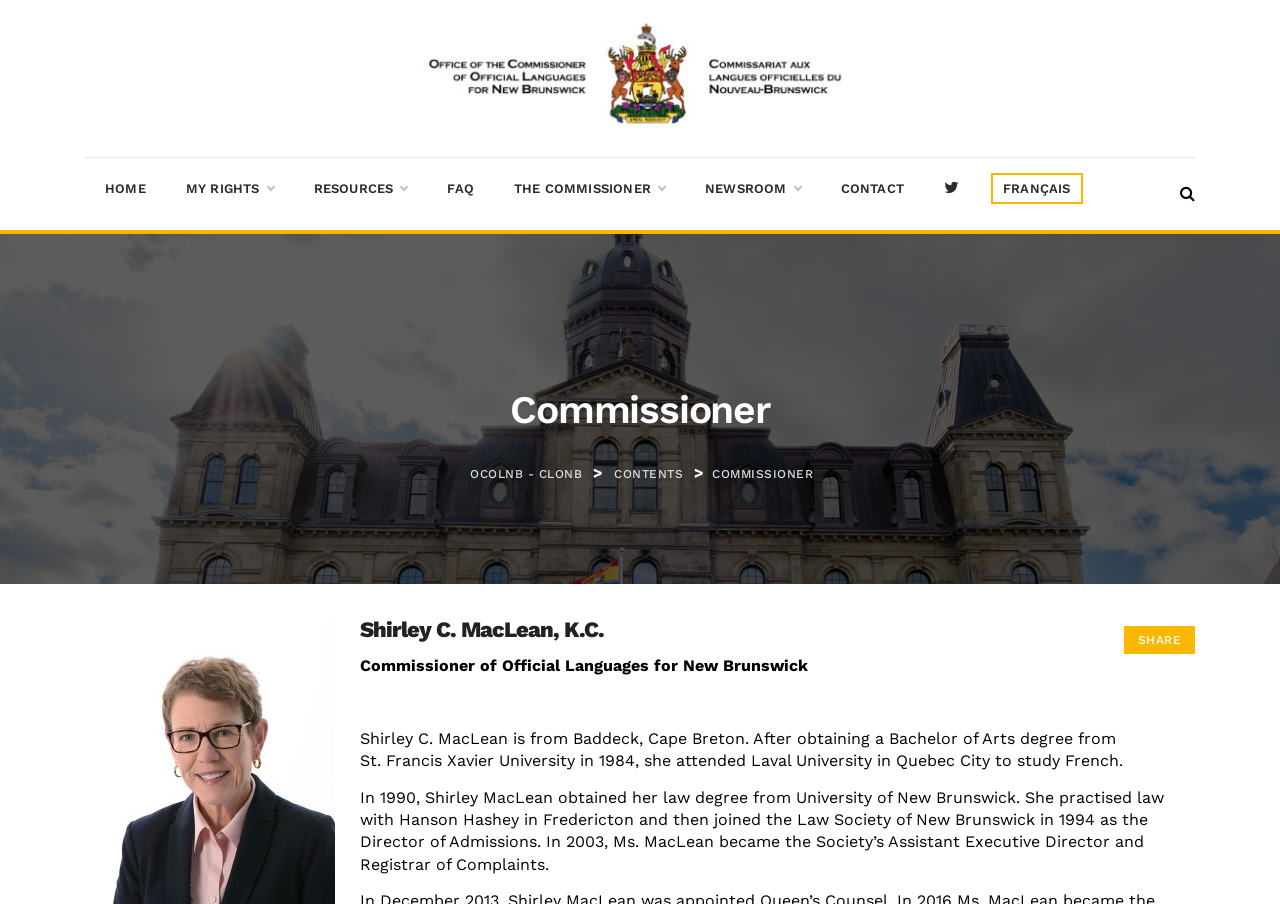Return the bounding box coordinates of the UI element that corresponds to this description: "OCOLNB - CLONB". The coordinates must be given as four float numbers in the range of 0 and 1, [left, top, right, bottom].

[0.365, 0.516, 0.457, 0.532]